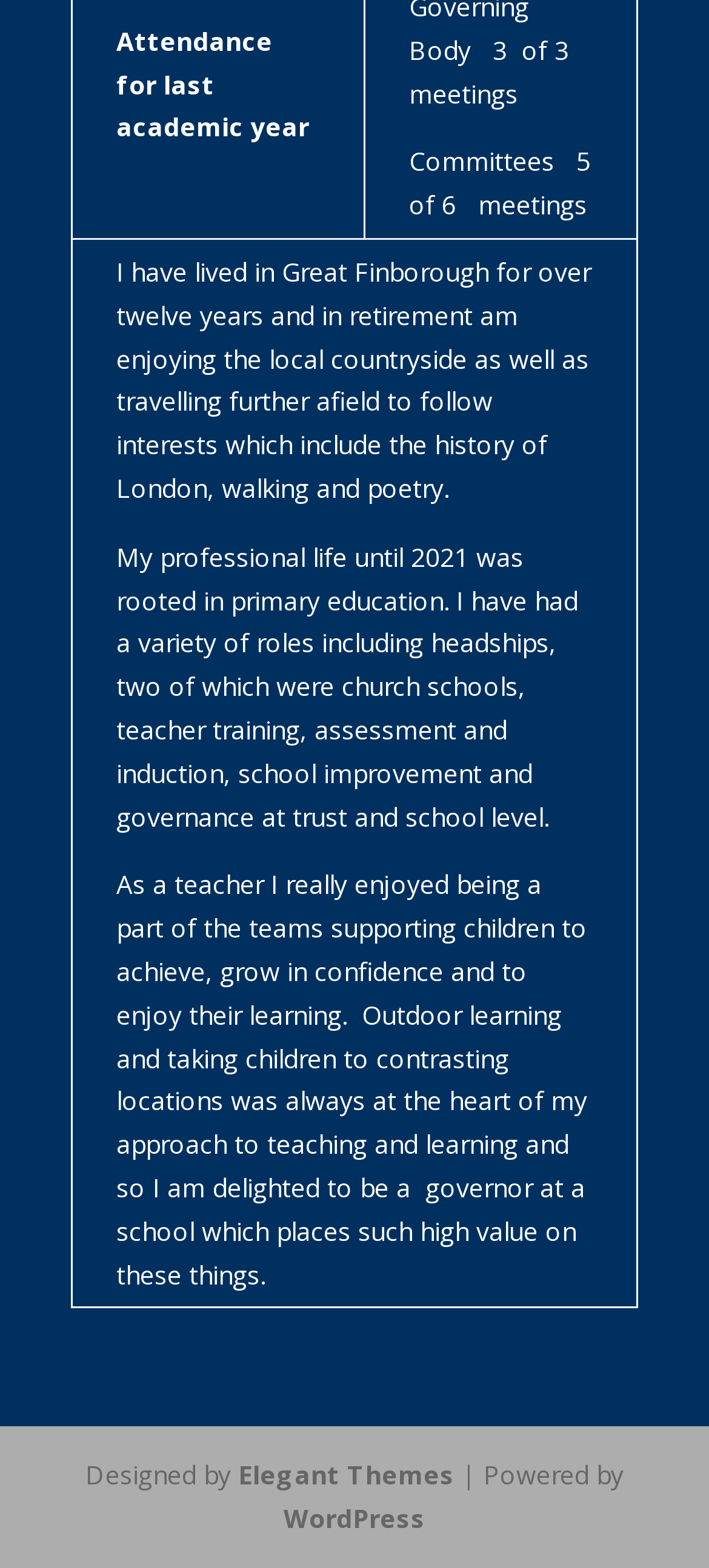Please give a one-word or short phrase response to the following question: 
What is the name of the designer of the website?

Elegant Themes